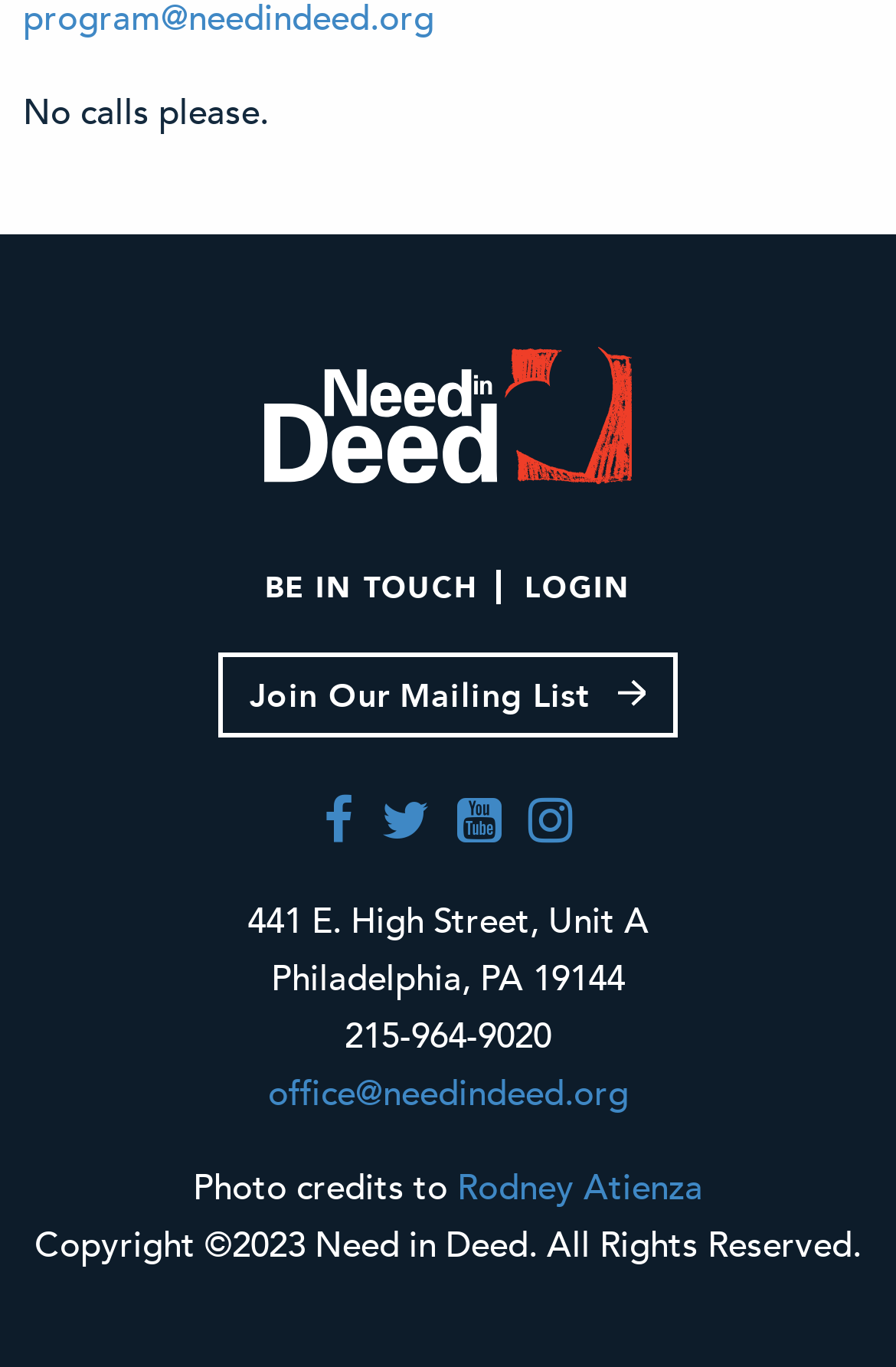Please find the bounding box coordinates of the element that needs to be clicked to perform the following instruction: "Click the LOGIN link". The bounding box coordinates should be four float numbers between 0 and 1, represented as [left, top, right, bottom].

[0.565, 0.401, 0.725, 0.459]